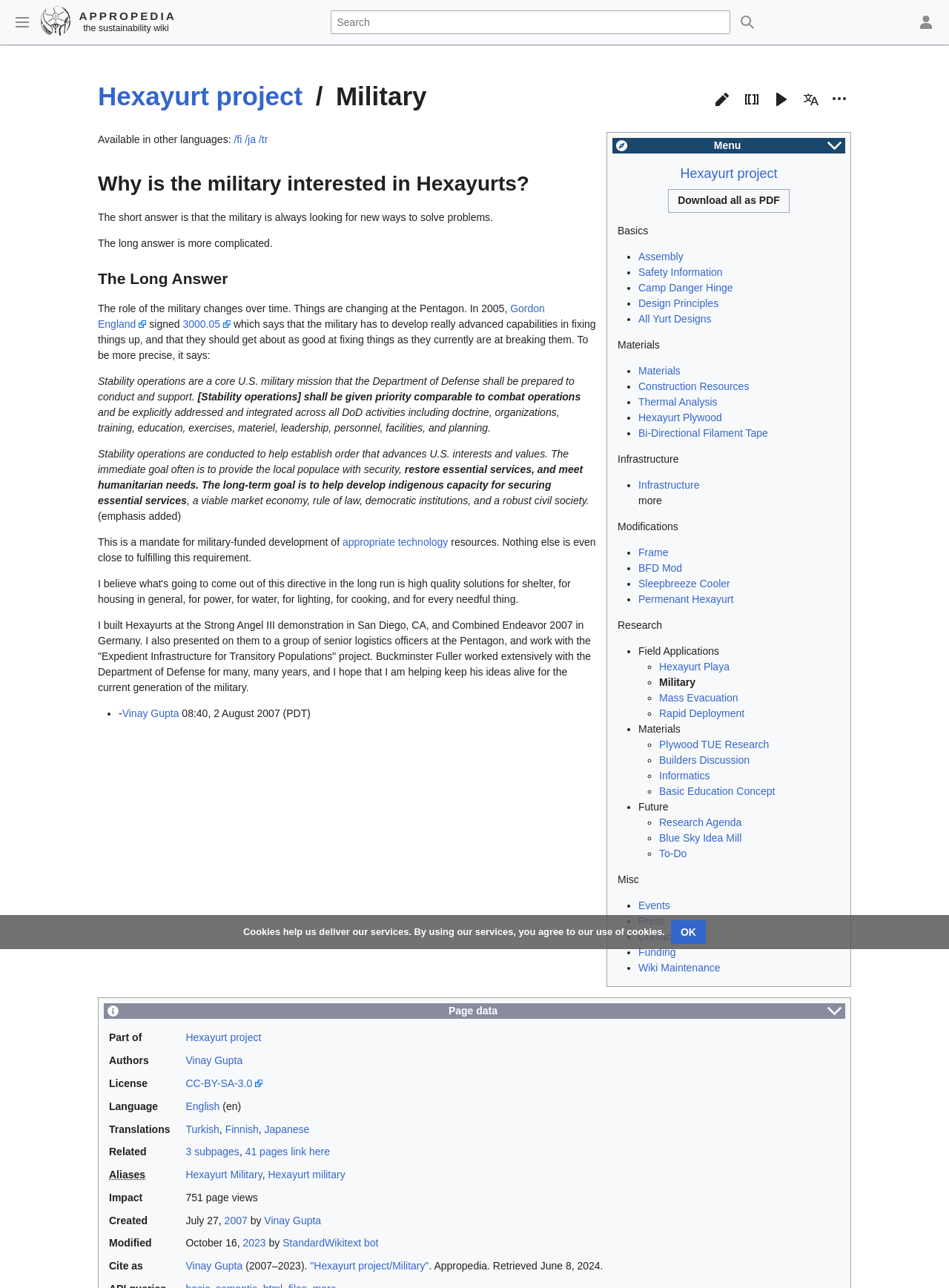Using the webpage screenshot, find the UI element described by Camp Danger Hinge. Provide the bounding box coordinates in the format (top-left x, top-left y, bottom-right x, bottom-right y), ensuring all values are floating point numbers between 0 and 1.

[0.673, 0.219, 0.772, 0.228]